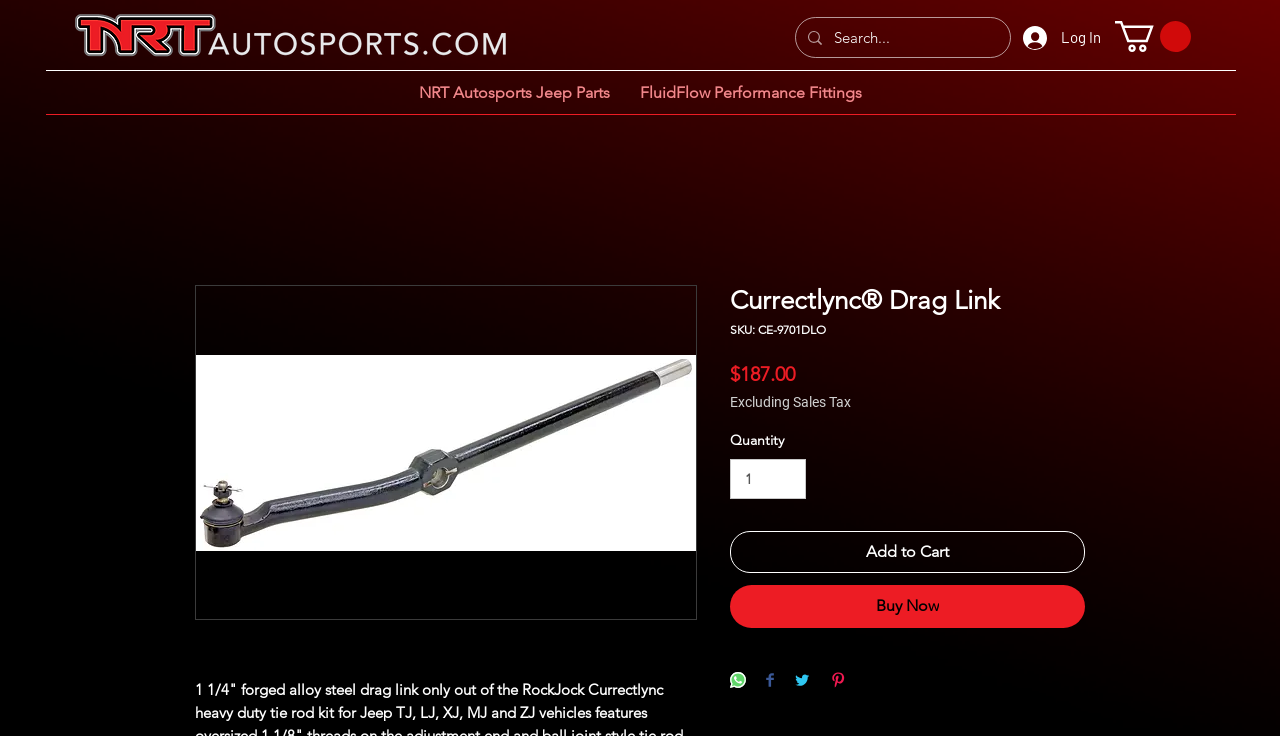Please identify the bounding box coordinates of where to click in order to follow the instruction: "Add to cart".

[0.57, 0.722, 0.848, 0.779]